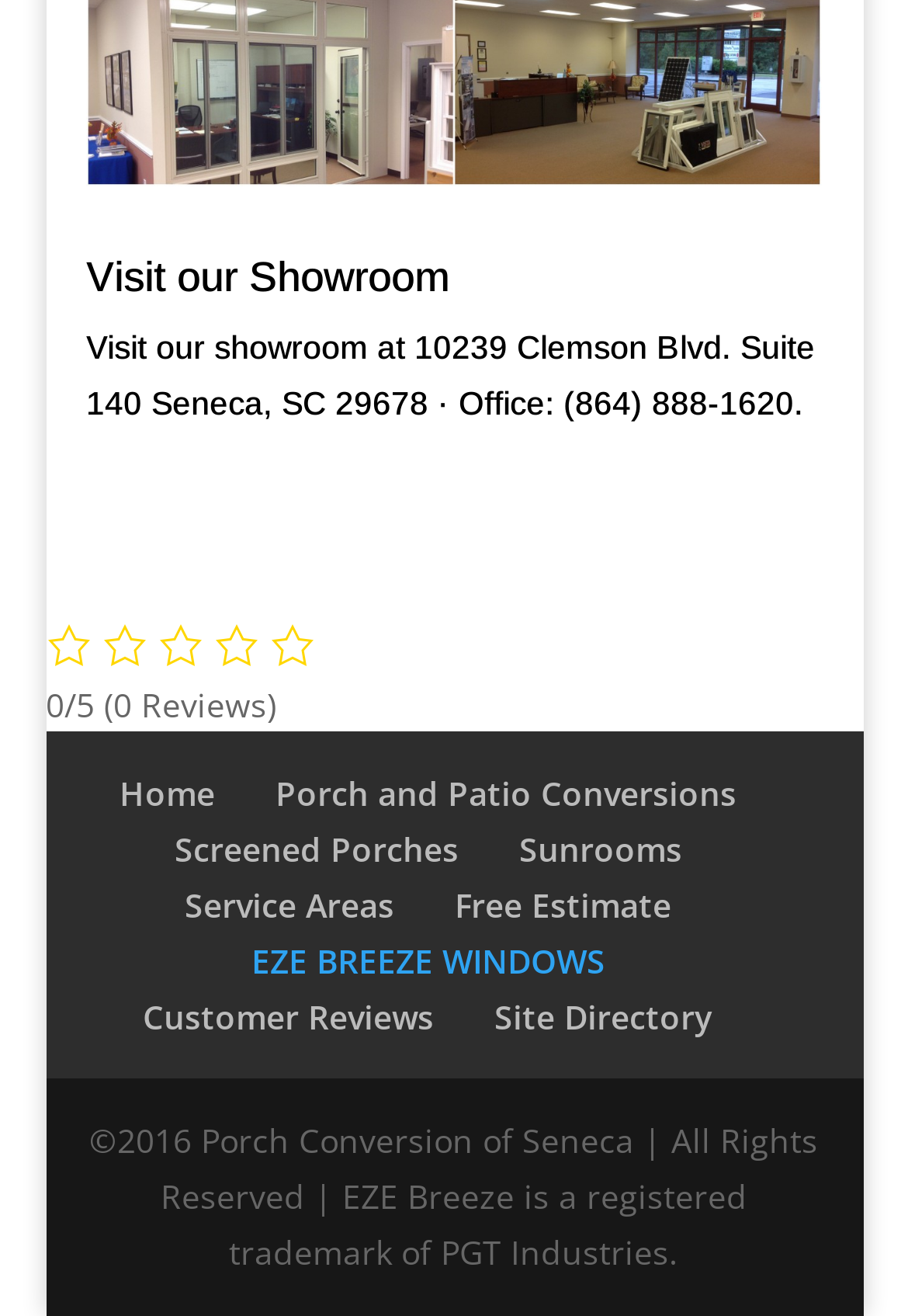Utilize the details in the image to thoroughly answer the following question: What is the address of the showroom?

I found the address by looking at the StaticText element with the text 'Visit our showroom at 10239 Clemson Blvd. Suite 140 Seneca, SC 29678 · Office: (864) 888-1620.' which is a child of the Root Element.